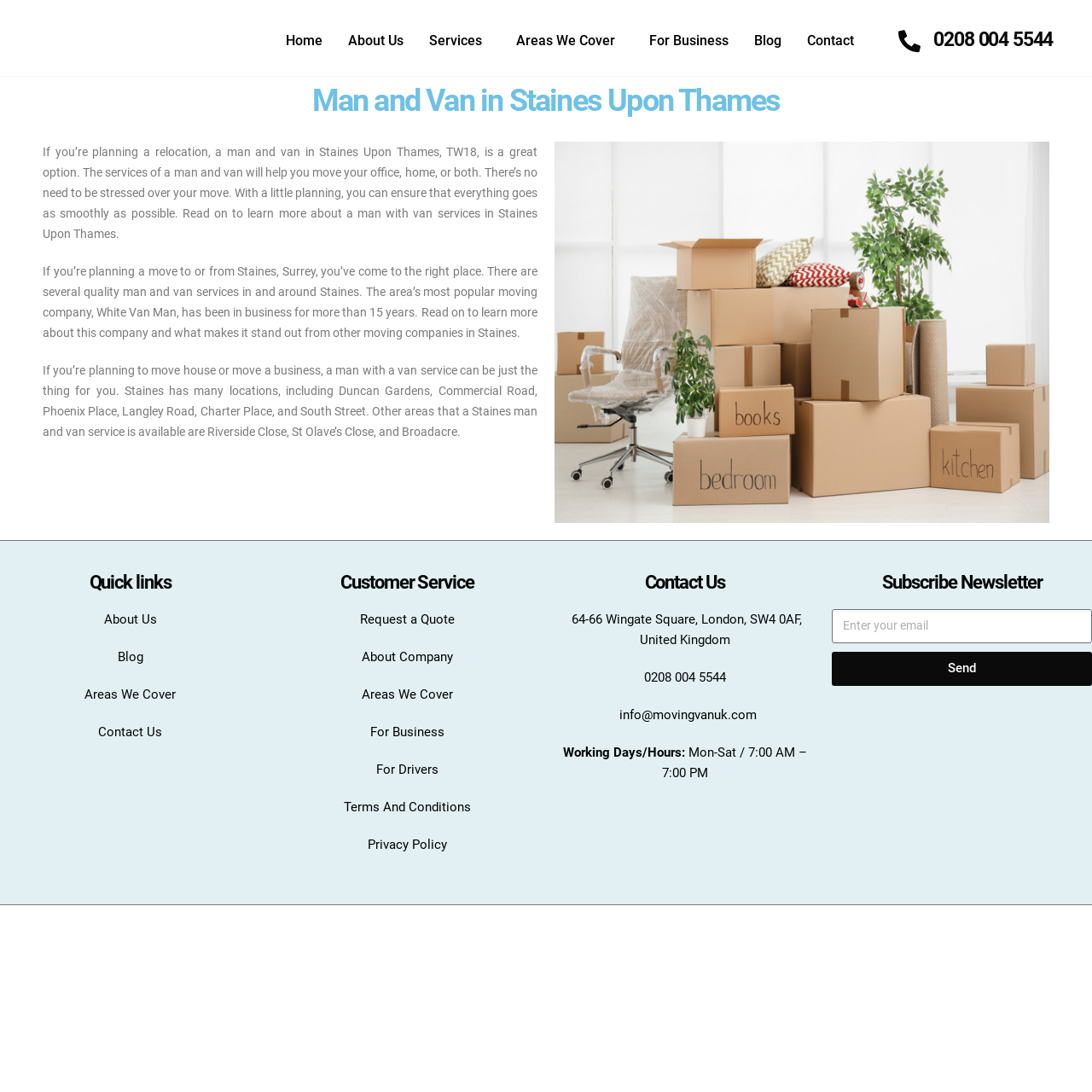Answer the question below using just one word or a short phrase: 
What is the phone number to contact the moving company?

0208 004 5544